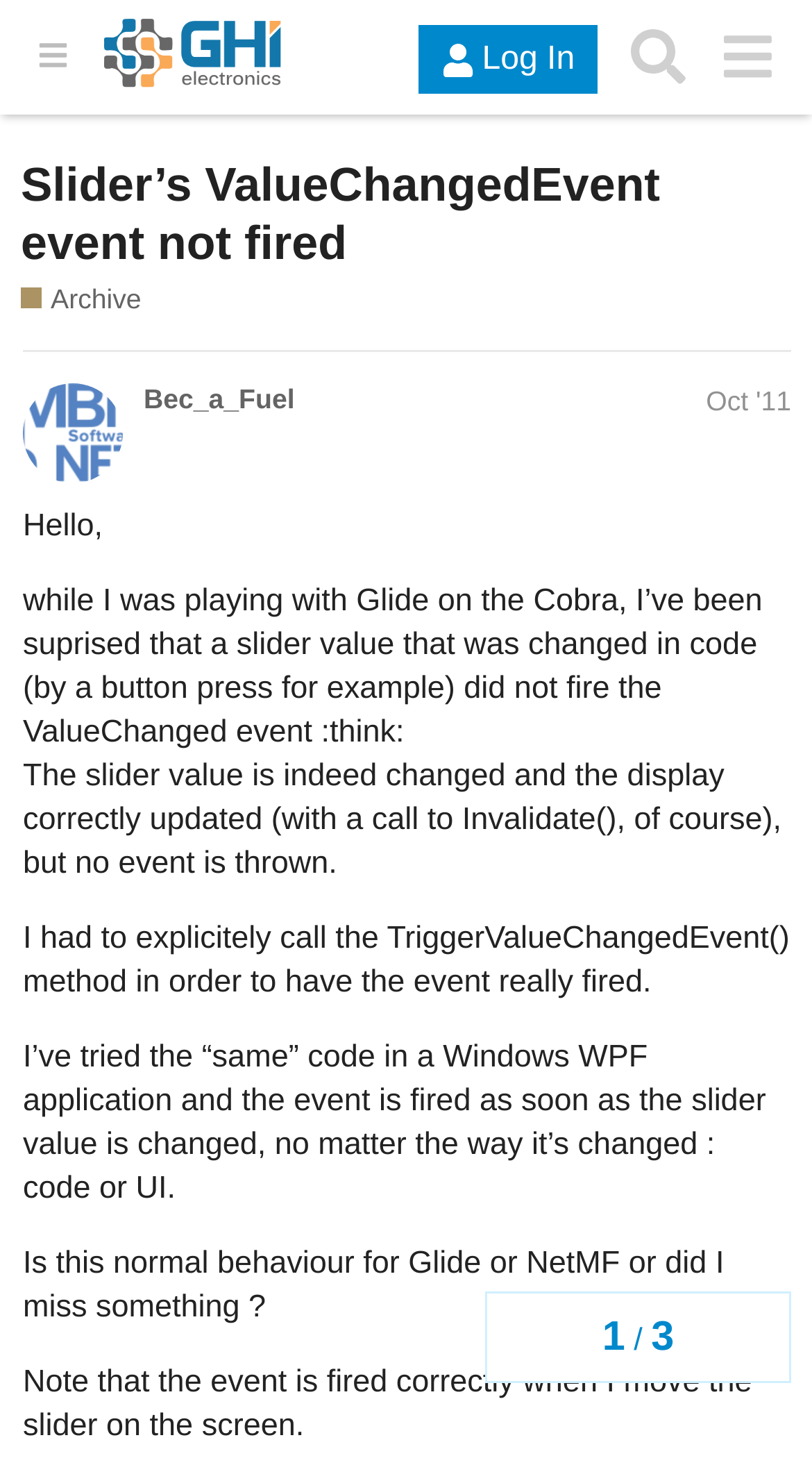Refer to the image and provide an in-depth answer to the question: 
What is the event that is not fired when the slider value is changed in code?

The event that is not fired when the slider value is changed in code is the ValueChanged event, as mentioned in the post content.